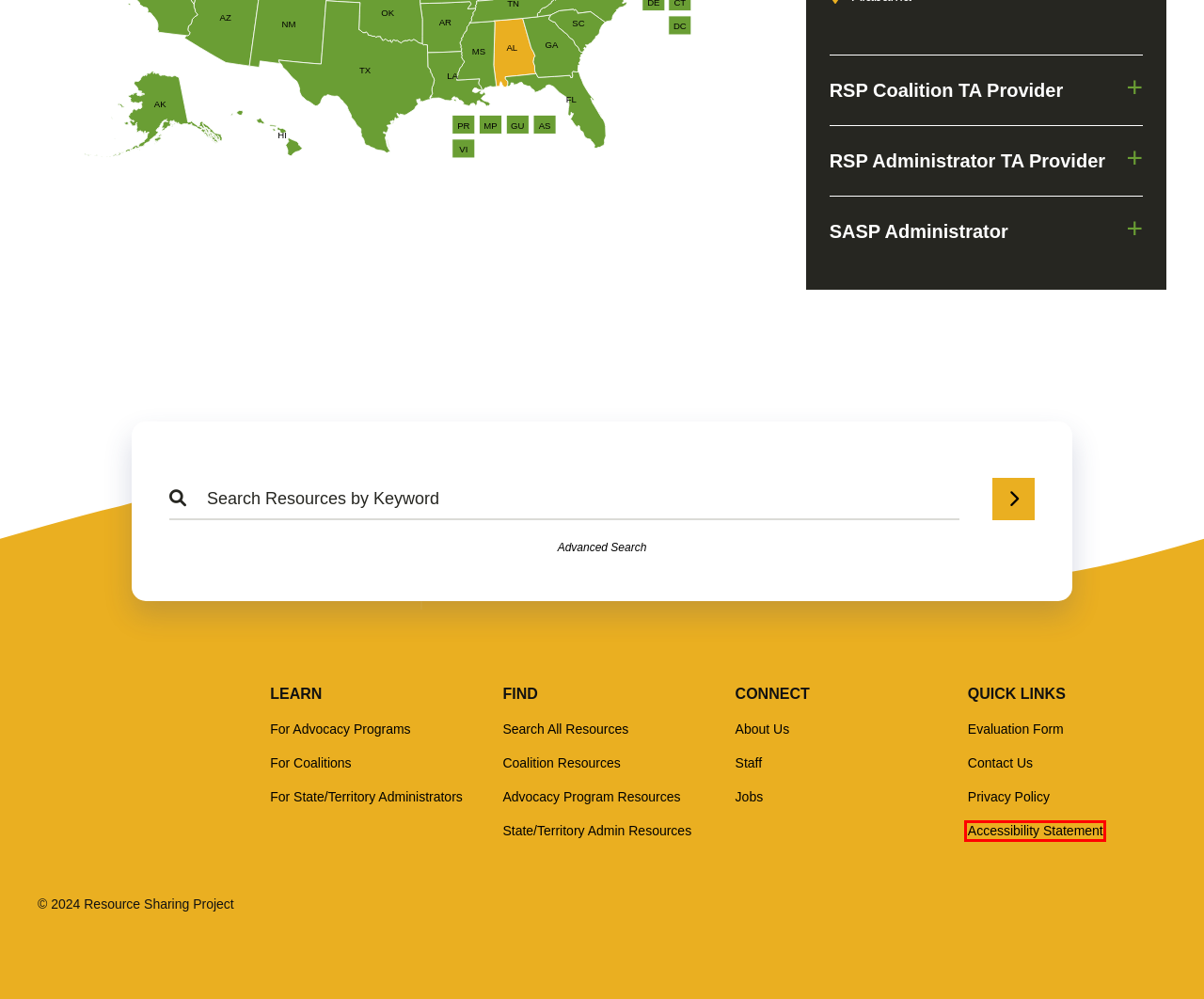Review the screenshot of a webpage that includes a red bounding box. Choose the most suitable webpage description that matches the new webpage after clicking the element within the red bounding box. Here are the candidates:
A. For Advocacy Programs - Resource Sharing Project
B. Accessibility Statement - Resource Sharing Project
C. Cookie Policy of www.resourcesharingproject.org
D. Jobs - Resource Sharing Project
E. For State/Territory Administrators - Resource Sharing Project
F. About the Resource Sharing Project - Resource Sharing Project
G. Alabama Coalition against Rape
H. Privacy Policy - Resource Sharing Project

B